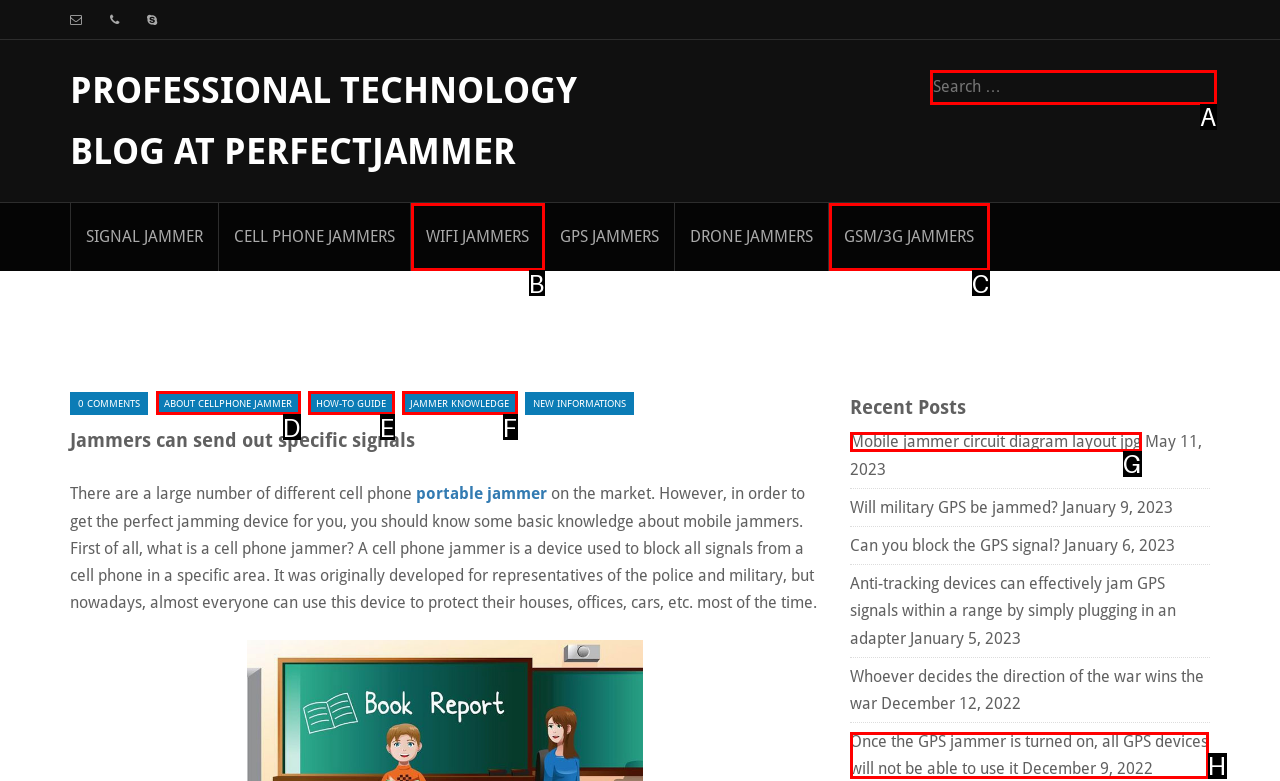Determine which option matches the description: WIFI Jammers. Answer using the letter of the option.

B